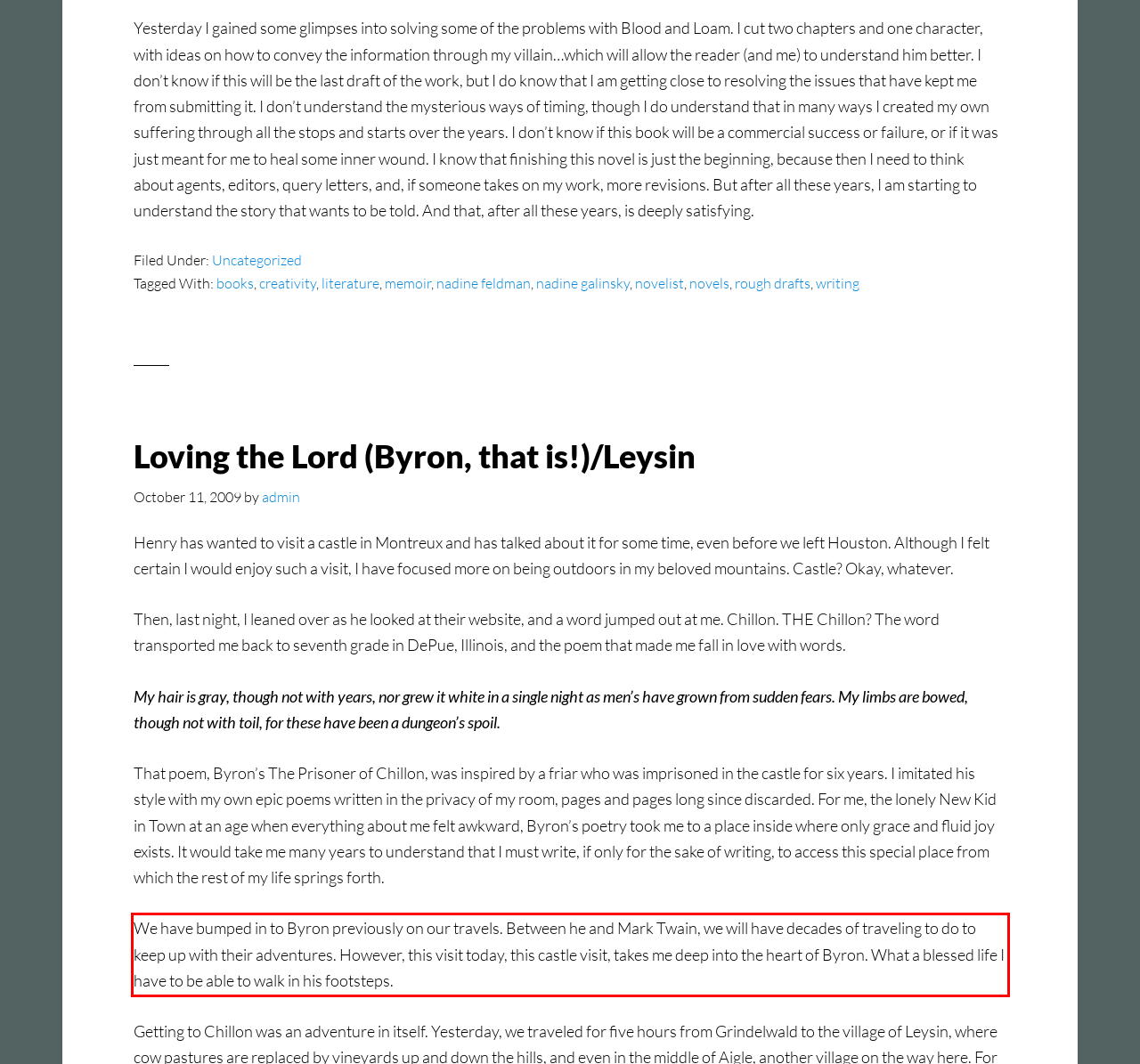There is a UI element on the webpage screenshot marked by a red bounding box. Extract and generate the text content from within this red box.

We have bumped in to Byron previously on our travels. Between he and Mark Twain, we will have decades of traveling to do to keep up with their adventures. However, this visit today, this castle visit, takes me deep into the heart of Byron. What a blessed life I have to be able to walk in his footsteps.